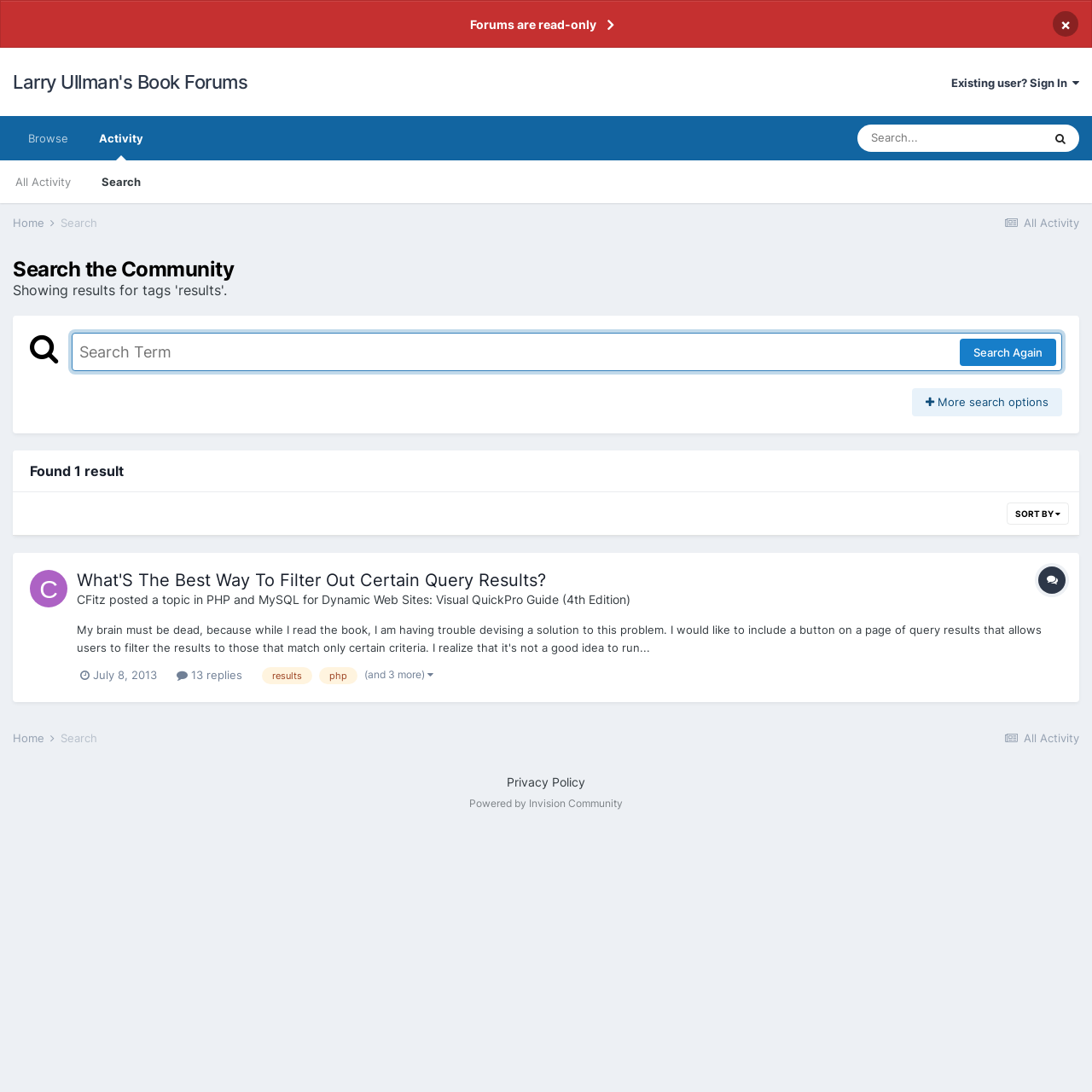Highlight the bounding box of the UI element that corresponds to this description: "parent_node: SEARCH name="q"".

None